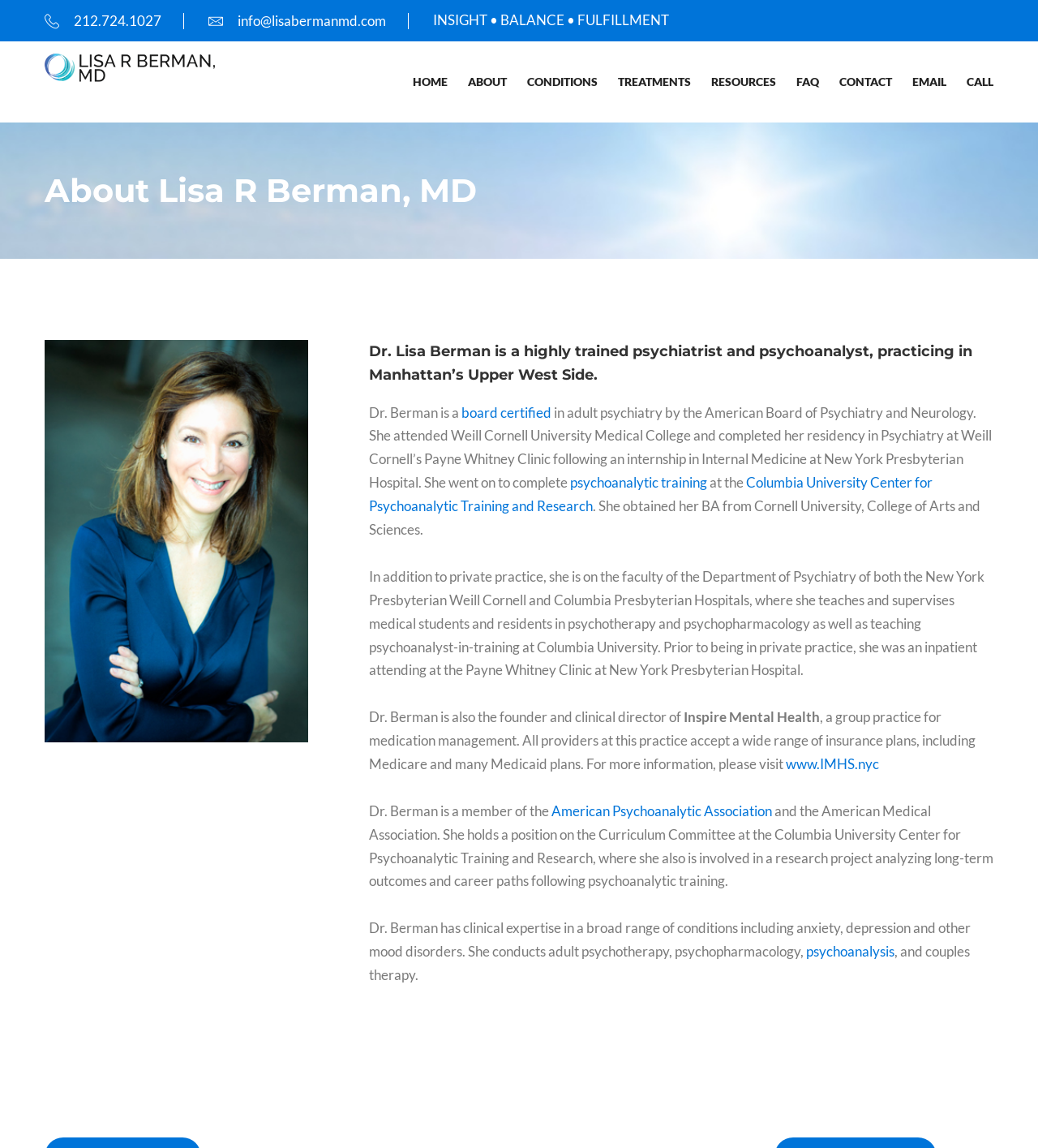Find the bounding box coordinates corresponding to the UI element with the description: "INSIGHT • BALANCE • FULFILLMENT". The coordinates should be formatted as [left, top, right, bottom], with values as floats between 0 and 1.

[0.417, 0.01, 0.645, 0.025]